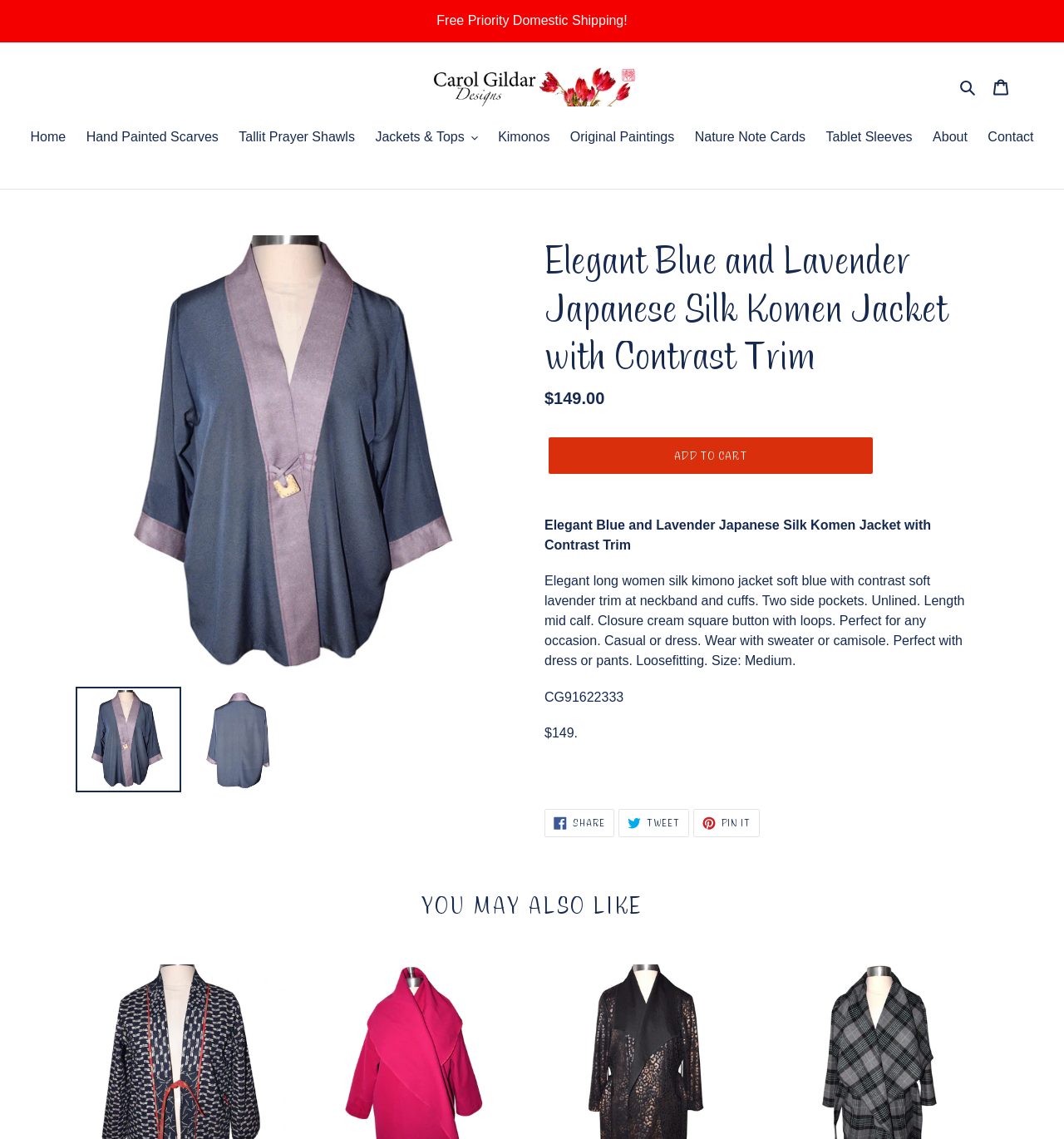Give a full account of the webpage's elements and their arrangement.

This webpage is an e-commerce product page for an "Elegant Blue and Lavender Japanese Silk Komen Jacket with Contrast Trim". At the top, there is an announcement section with a message "Free Priority Domestic Shipping!" in a prominent position. Below this, there is a navigation menu with links to various sections of the website, including "Home", "Hand Painted Scarves", "Tallit Prayer Shawls", and more.

On the left side of the page, there is a large image of the product, which is a beautiful silk kimono jacket with a soft blue and lavender color scheme. The image is accompanied by a heading with the product name and a description list that provides details about the product, including its regular price of $149.00.

Below the product image, there is a section with a brief description of the product, including its features, such as two side pockets, an unlined design, and a closure with a cream square button. The description also mentions that the jacket is perfect for any occasion and can be worn with a sweater or camisole.

Further down the page, there are additional details about the product, including its size, which is medium, and a product code. There are also social media links to share the product on Facebook, Twitter, and Pinterest.

At the bottom of the page, there is a section titled "YOU MAY ALSO LIKE", which suggests other products that the customer may be interested in.